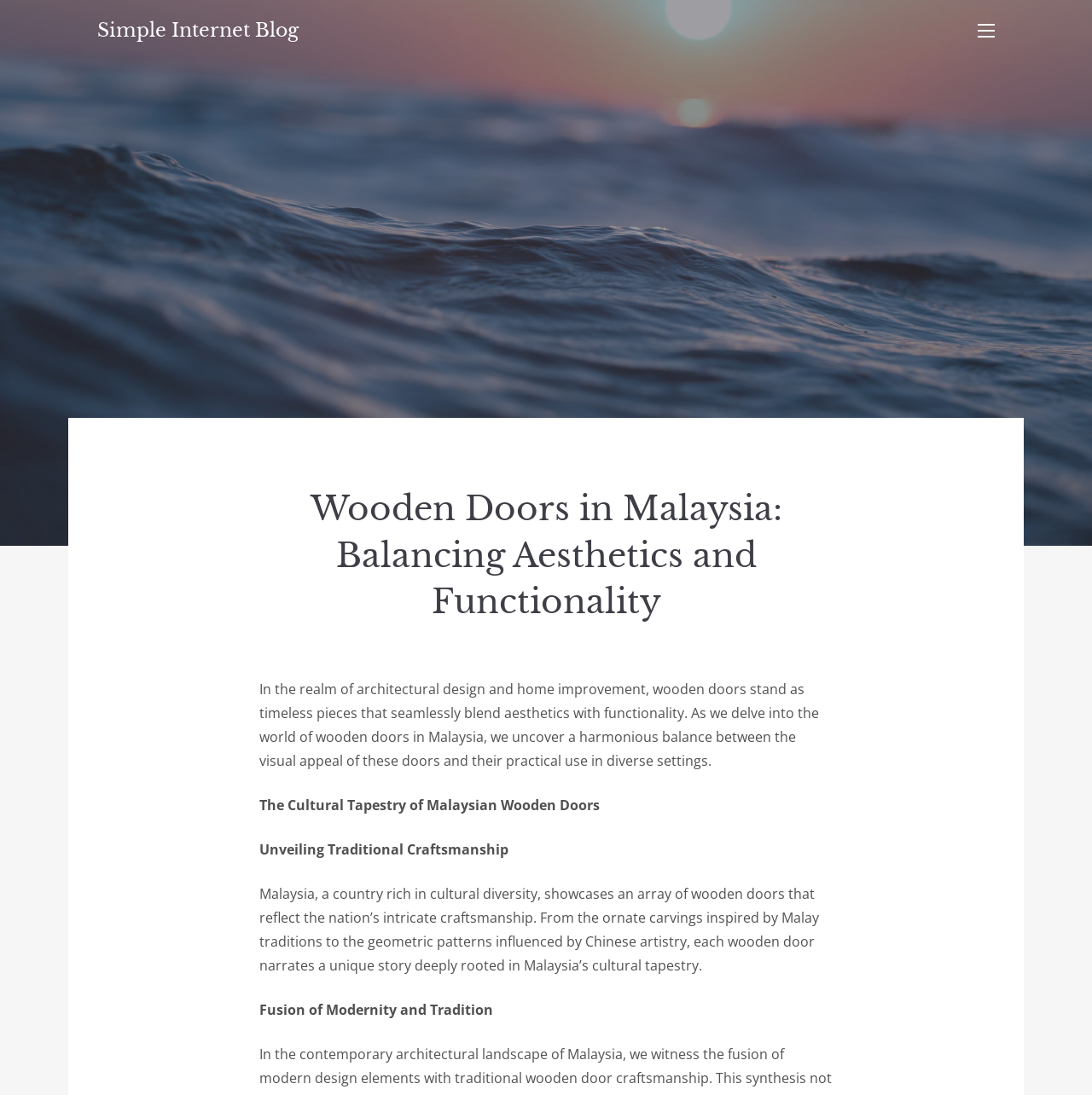Given the description of a UI element: "Simple Internet Blog", identify the bounding box coordinates of the matching element in the webpage screenshot.

[0.089, 0.017, 0.273, 0.038]